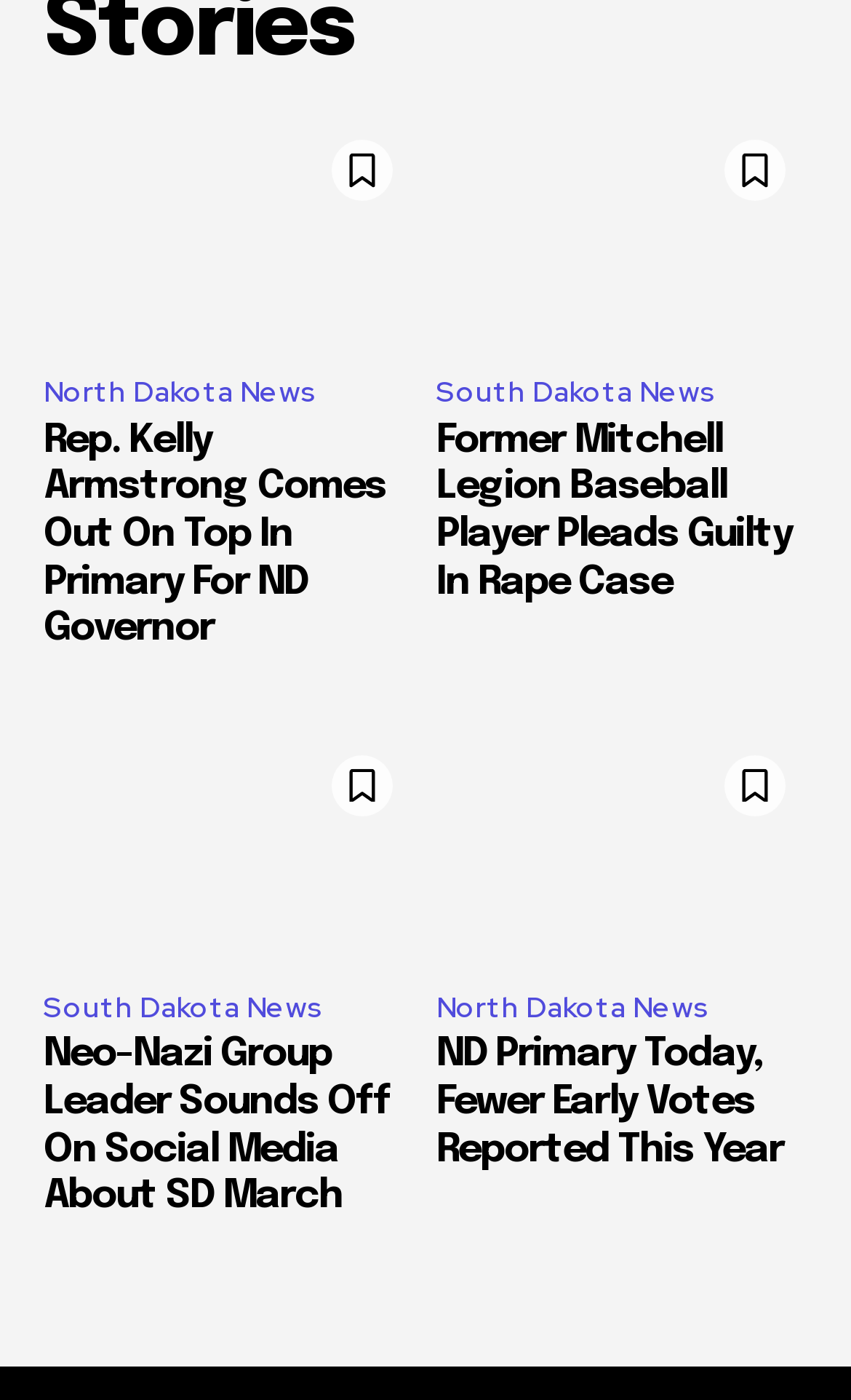Bounding box coordinates are specified in the format (top-left x, top-left y, bottom-right x, bottom-right y). All values are floating point numbers bounded between 0 and 1. Please provide the bounding box coordinate of the region this sentence describes: North Dakota News

[0.513, 0.703, 0.849, 0.738]